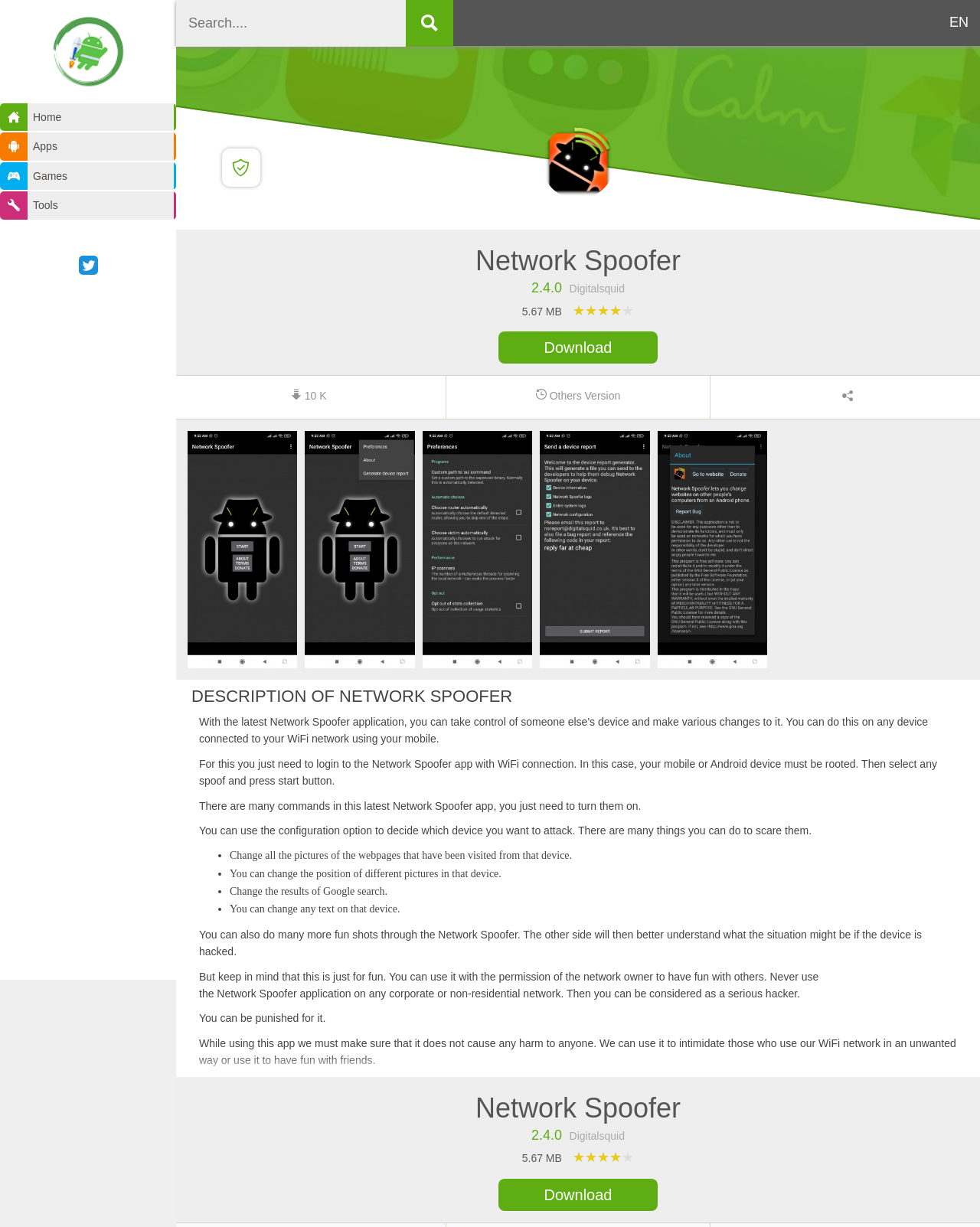From the details in the image, provide a thorough response to the question: What is the version of the app?

The version of the app can be found in the static text element with the text '2.4.0' which is located near the app name.